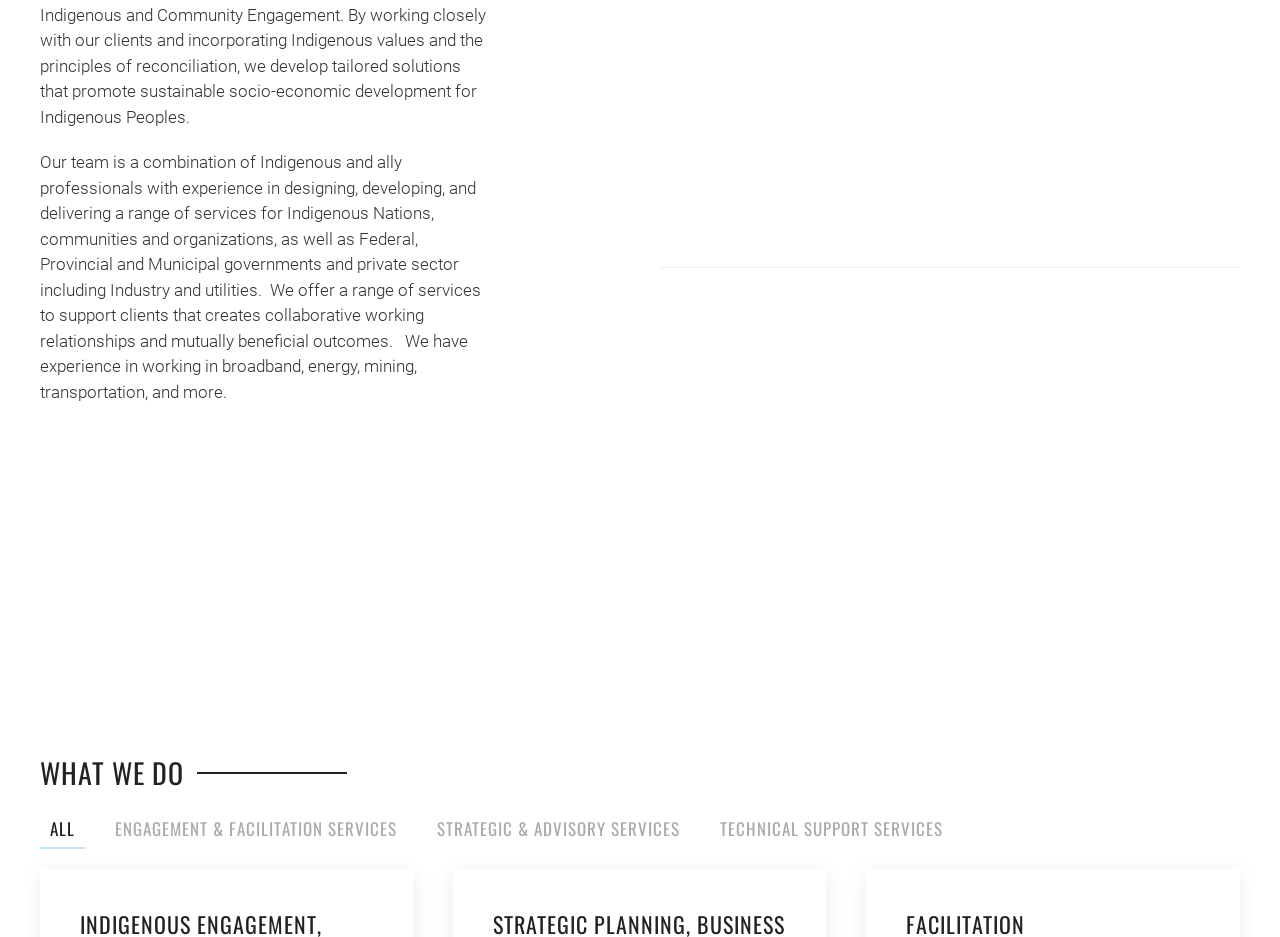Locate the UI element that matches the description 937-299-3400 in the webpage screenshot. Return the bounding box coordinates in the format (top-left x, top-left y, bottom-right x, bottom-right y), with values ranging from 0 to 1.

None